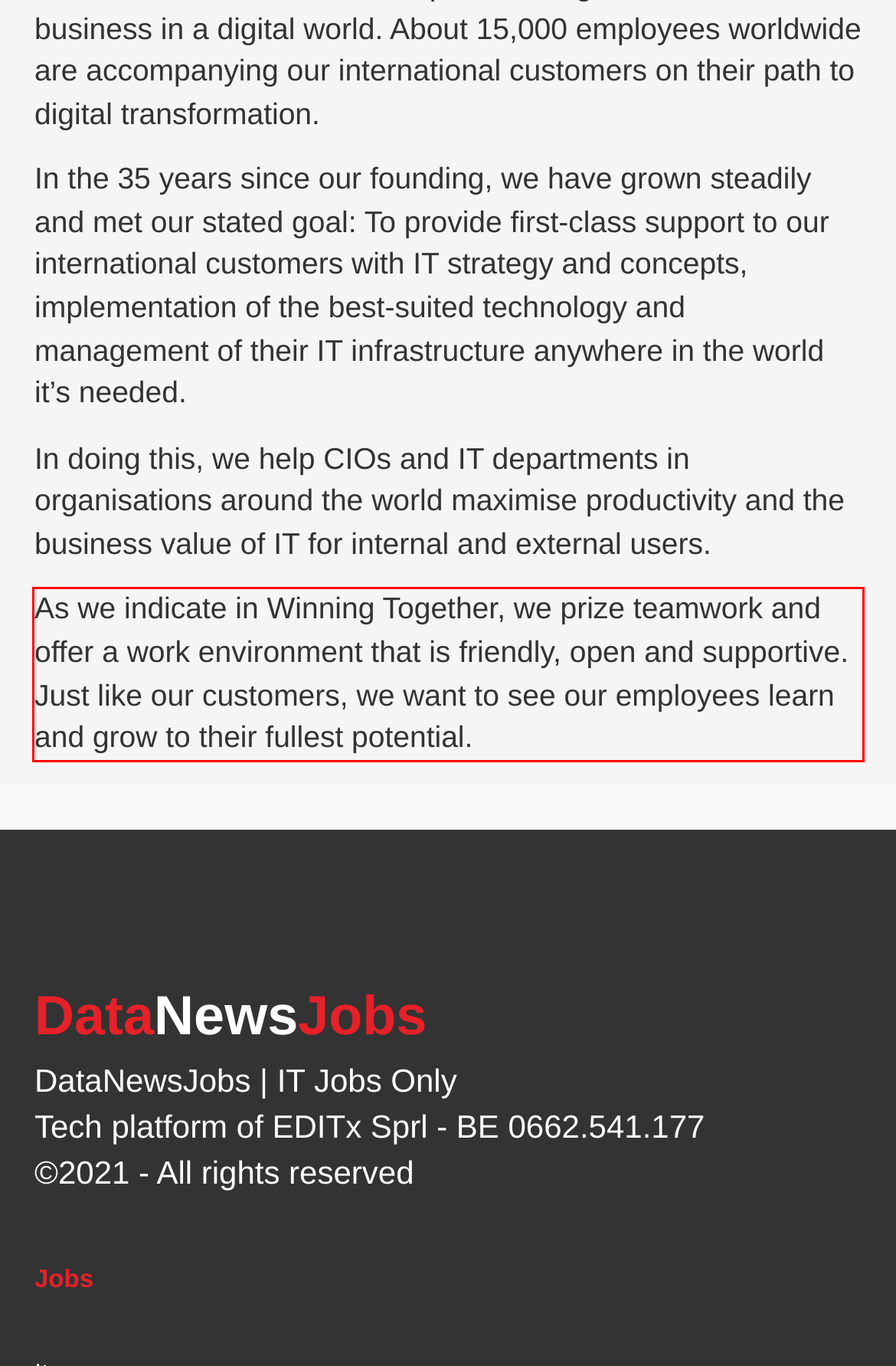Please extract the text content within the red bounding box on the webpage screenshot using OCR.

As we indicate in Winning Together, we prize teamwork and offer a work environment that is friendly, open and supportive. Just like our customers, we want to see our employees learn and grow to their fullest potential.